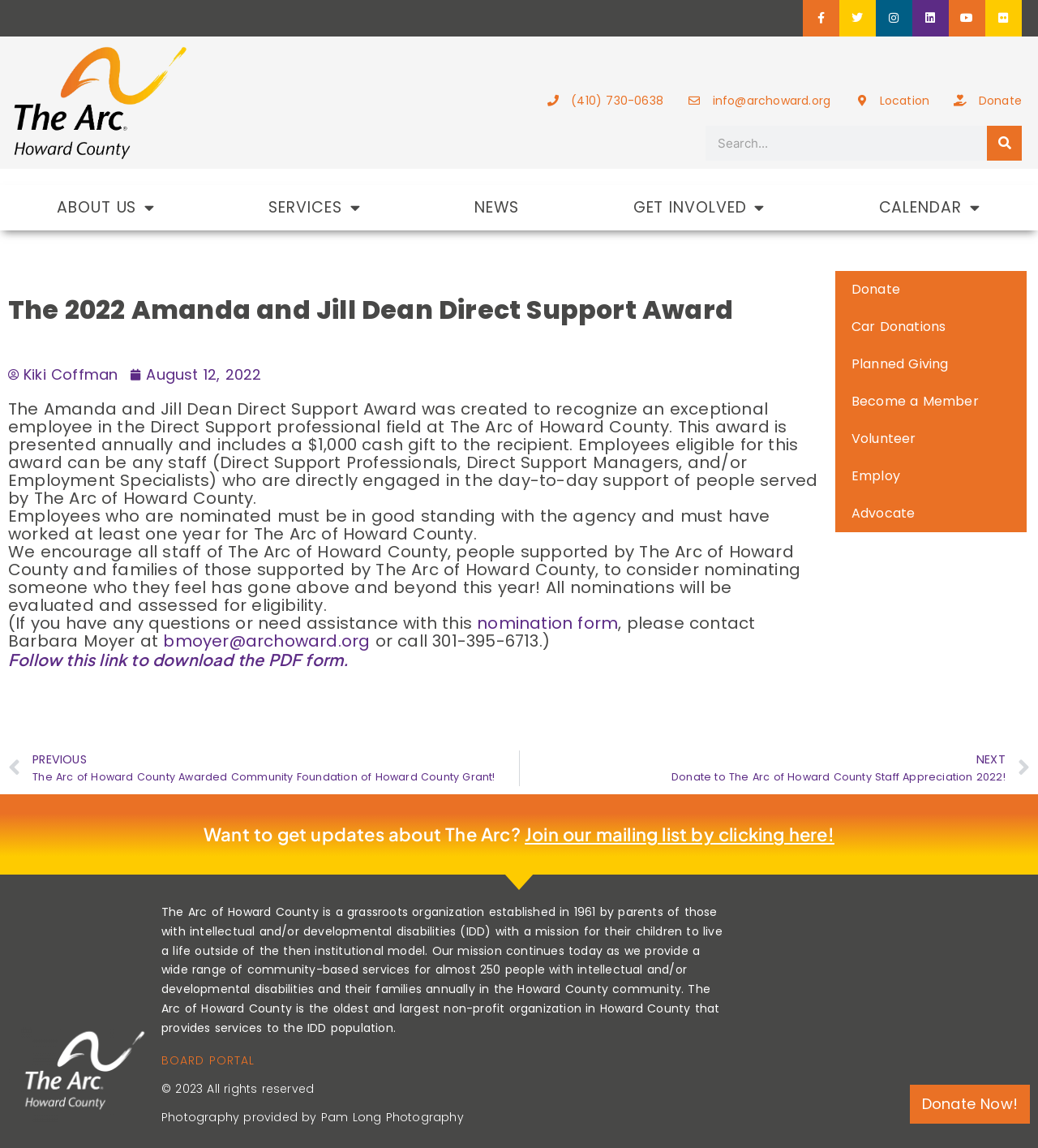Specify the bounding box coordinates of the element's area that should be clicked to execute the given instruction: "View the calendar of events". The coordinates should be four float numbers between 0 and 1, i.e., [left, top, right, bottom].

[0.792, 0.161, 0.999, 0.2]